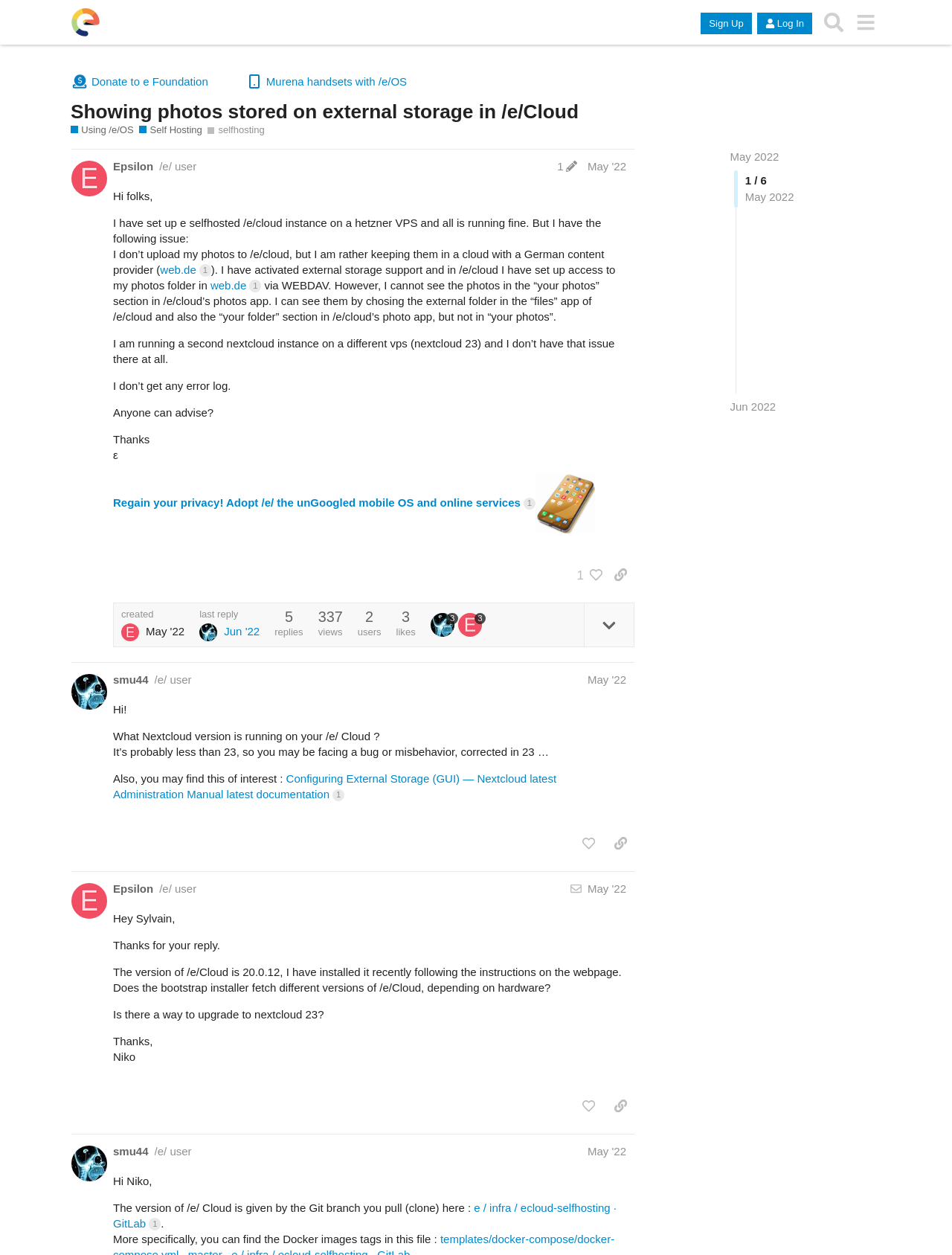Extract the bounding box coordinates for the UI element described as: "title="like this post"".

[0.604, 0.871, 0.633, 0.892]